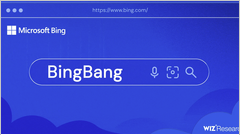Respond with a single word or phrase to the following question: What is the name of the search bar?

BingBang